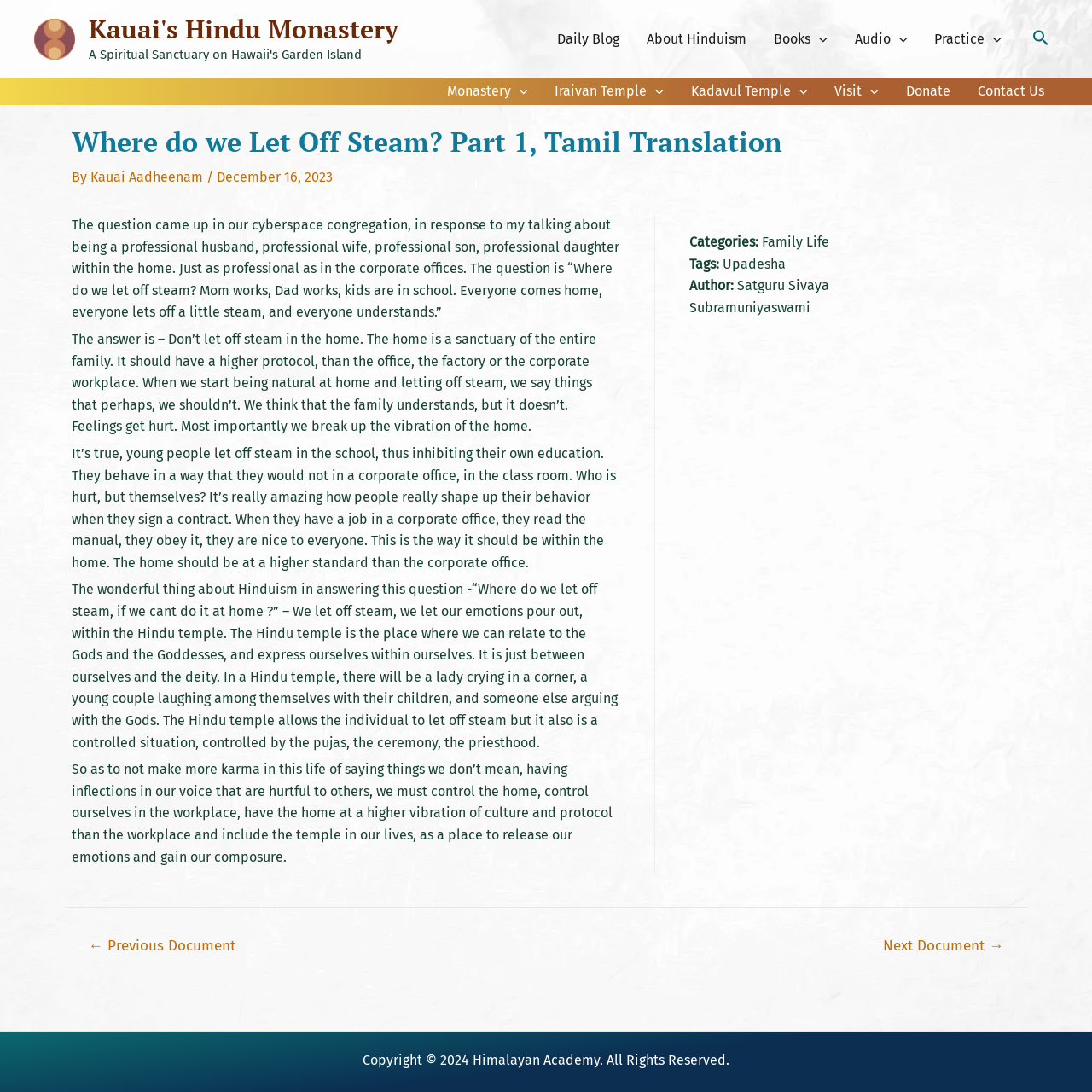Identify the main heading from the webpage and provide its text content.

Where do we Let Off Steam? Part 1, Tamil Translation